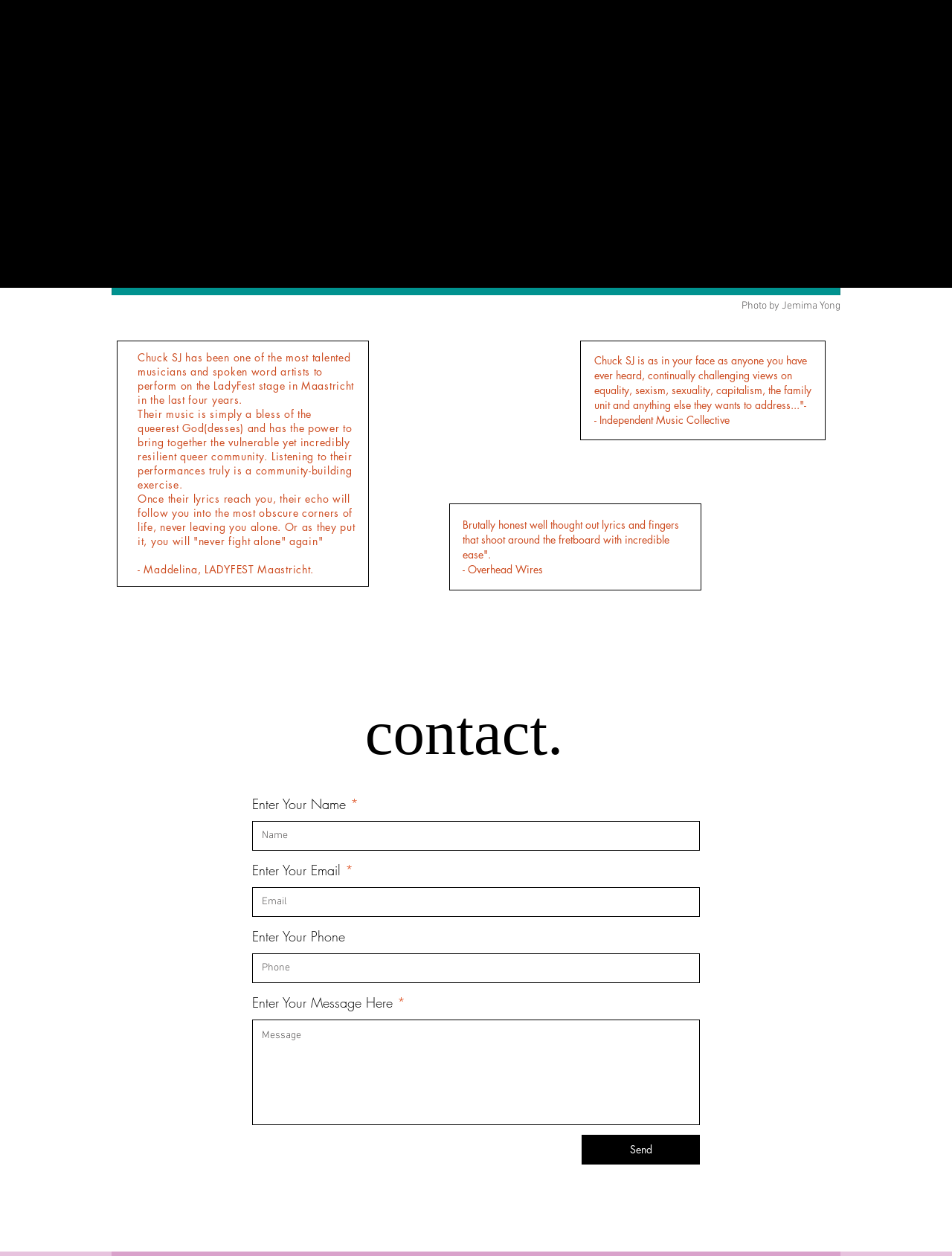Show the bounding box coordinates of the element that should be clicked to complete the task: "Contact Chuck SJ".

[0.301, 0.554, 0.674, 0.612]